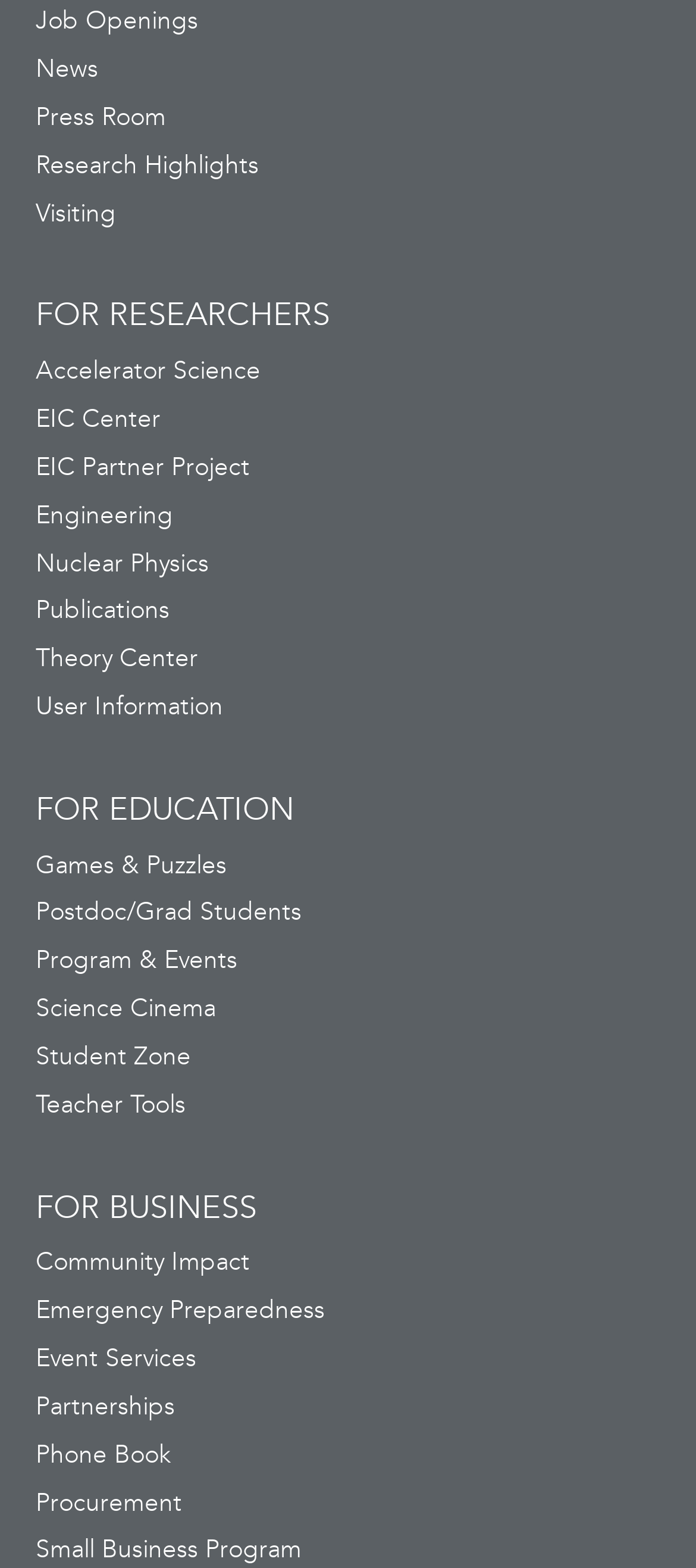From the given element description: "Professional Curtain Cleaning Melbourne", find the bounding box for the UI element. Provide the coordinates as four float numbers between 0 and 1, in the order [left, top, right, bottom].

None